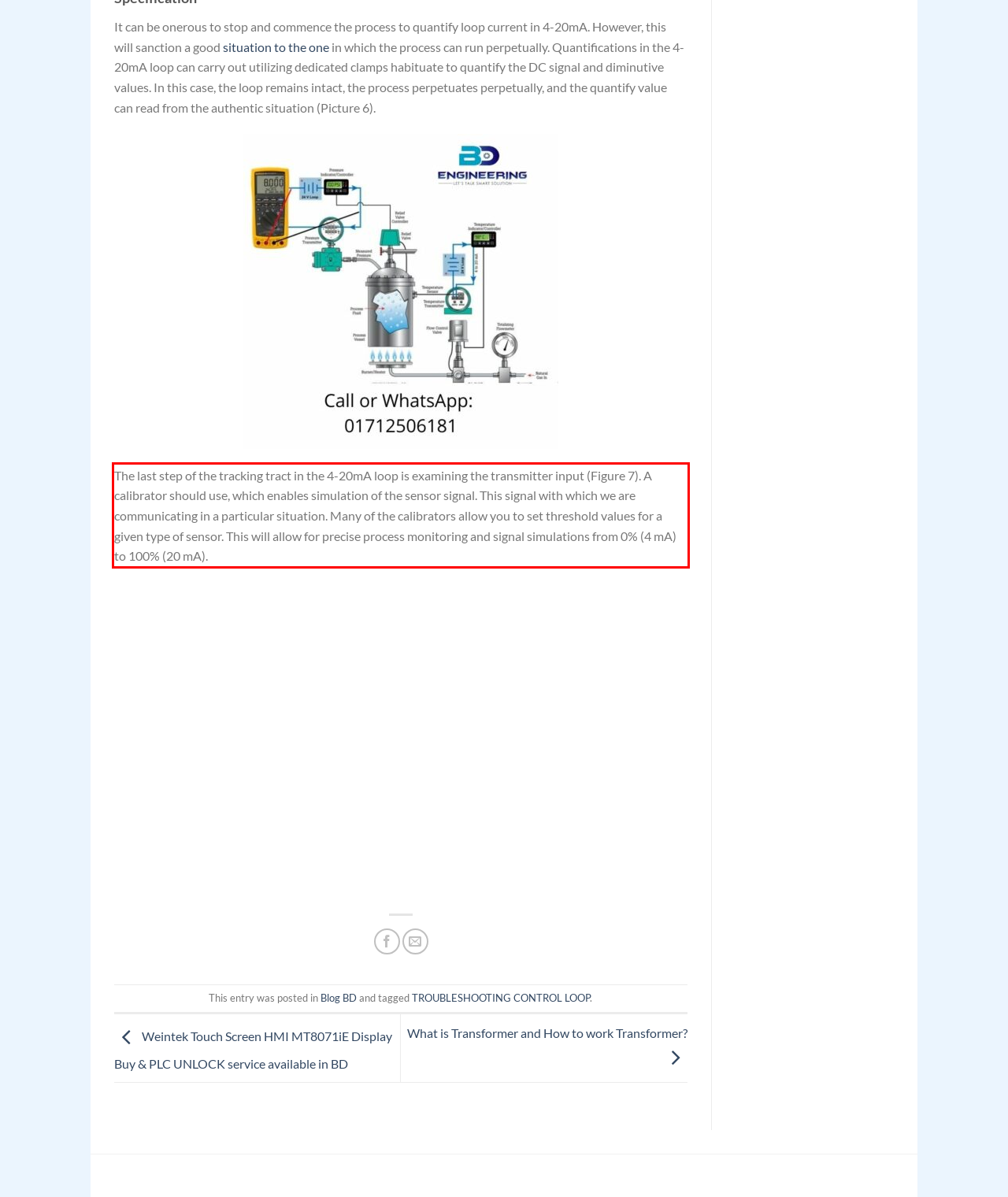You are provided with a screenshot of a webpage containing a red bounding box. Please extract the text enclosed by this red bounding box.

The last step of the tracking tract in the 4-20mA loop is examining the transmitter input (Figure 7). A calibrator should use, which enables simulation of the sensor signal. This signal with which we are communicating in a particular situation. Many of the calibrators allow you to set threshold values for a given type of sensor. This will allow for precise process monitoring and signal simulations from 0% (4 mA) to 100% (20 mA).